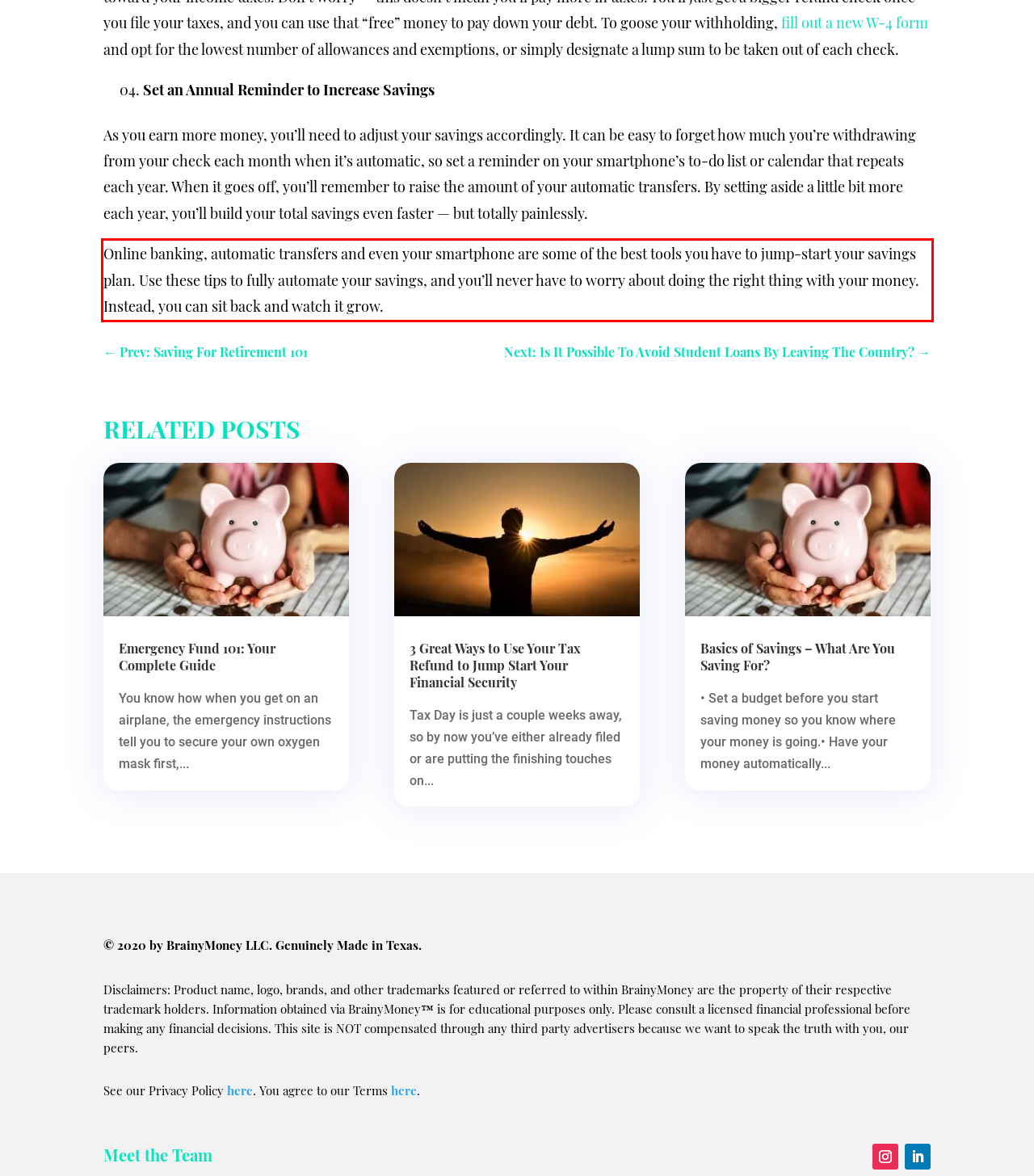You are given a webpage screenshot with a red bounding box around a UI element. Extract and generate the text inside this red bounding box.

Online banking, automatic transfers and even your smartphone are some of the best tools you have to jump-start your savings plan. Use these tips to fully automate your savings, and you’ll never have to worry about doing the right thing with your money. Instead, you can sit back and watch it grow.